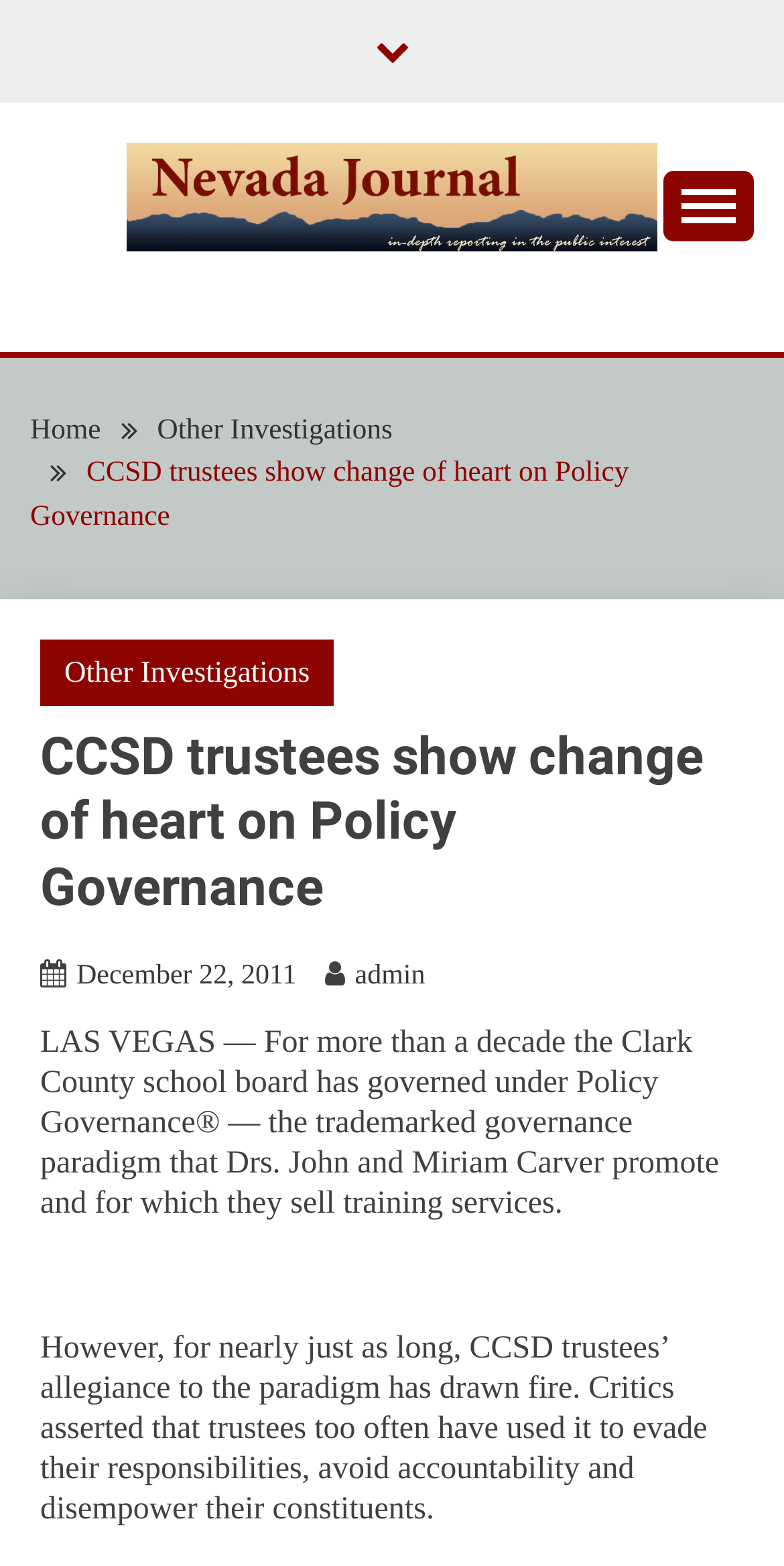Please specify the coordinates of the bounding box for the element that should be clicked to carry out this instruction: "open primary menu". The coordinates must be four float numbers between 0 and 1, formatted as [left, top, right, bottom].

None